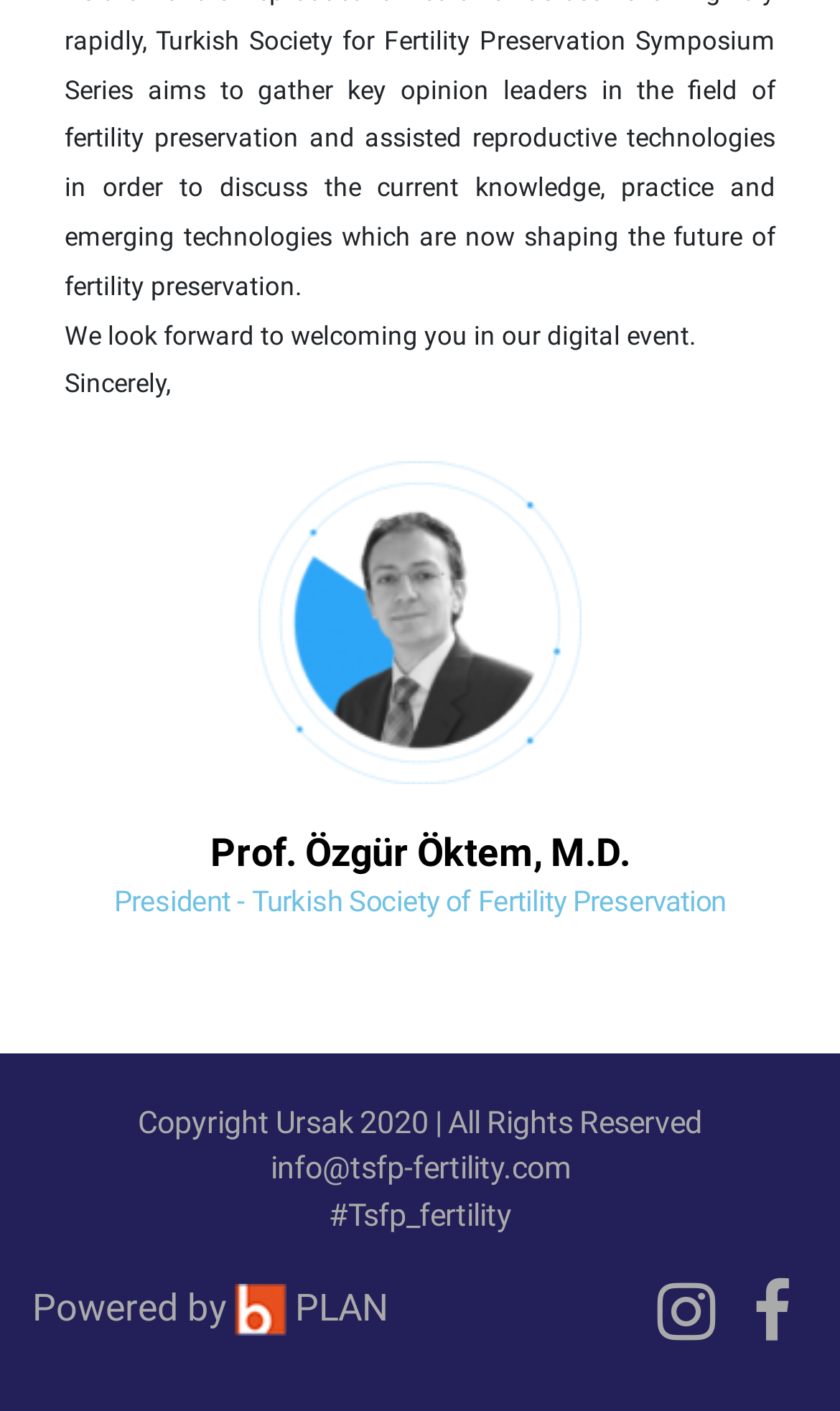What is the email address provided on the webpage?
Based on the content of the image, thoroughly explain and answer the question.

I found the answer by looking at the link element with the text 'info@tsfp-fertility.com' which suggests that this is the email address provided on the webpage.